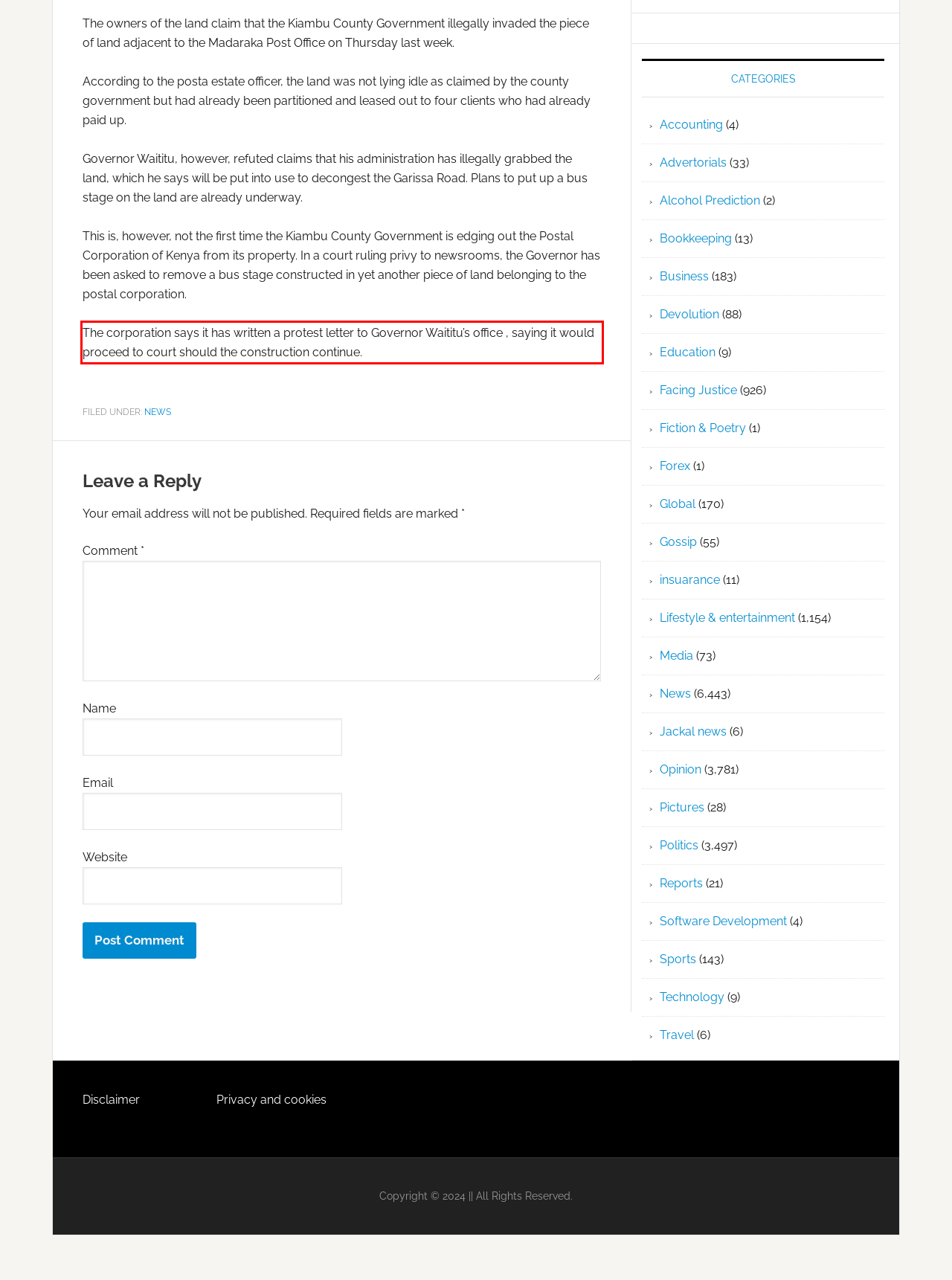Using OCR, extract the text content found within the red bounding box in the given webpage screenshot.

The corporation says it has written a protest letter to Governor Waititu’s office , saying it would proceed to court should the construction continue.